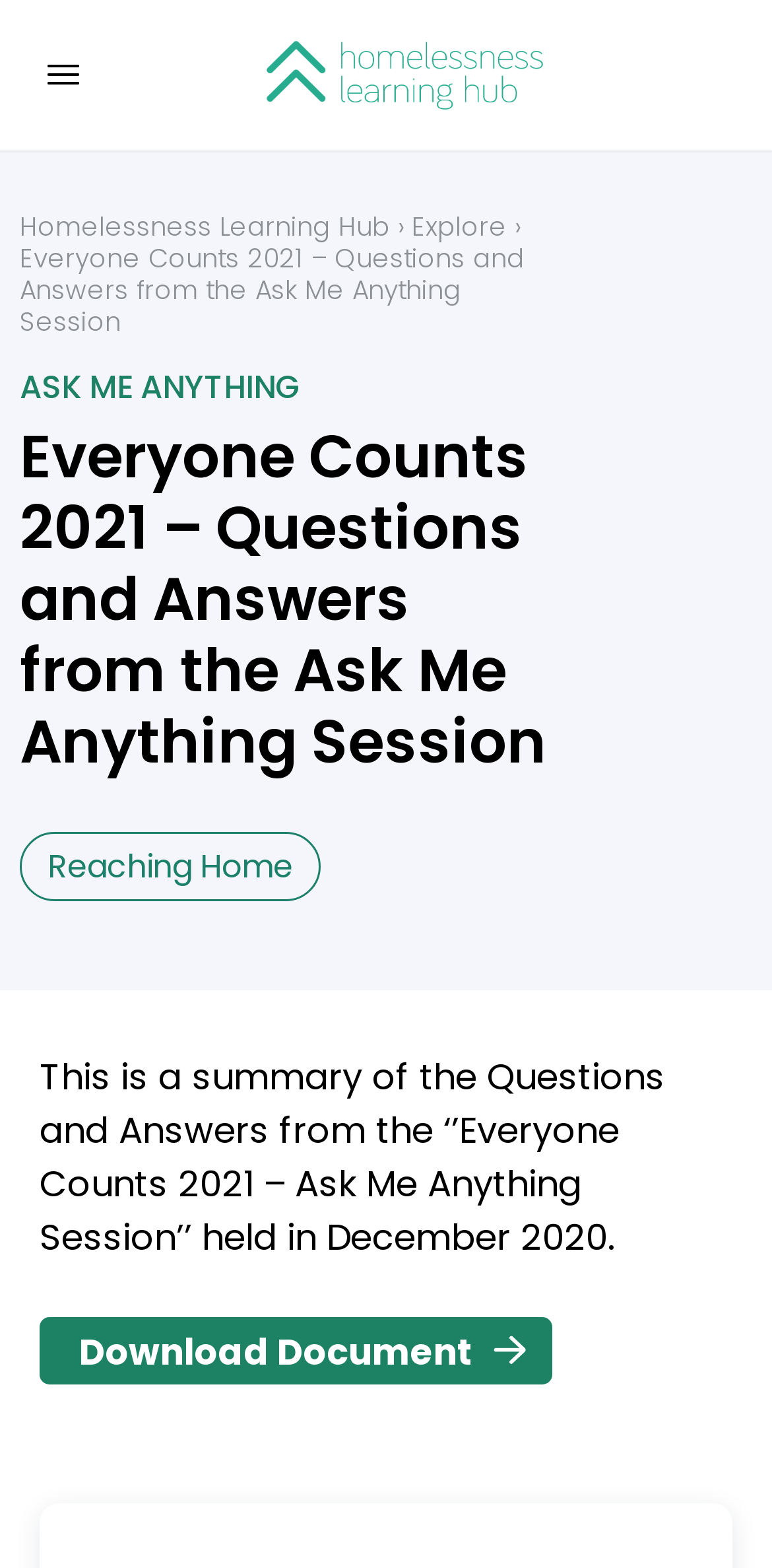What is the name of the hub mentioned on the webpage?
Please provide a single word or phrase answer based on the image.

Homelessness Learning Hub